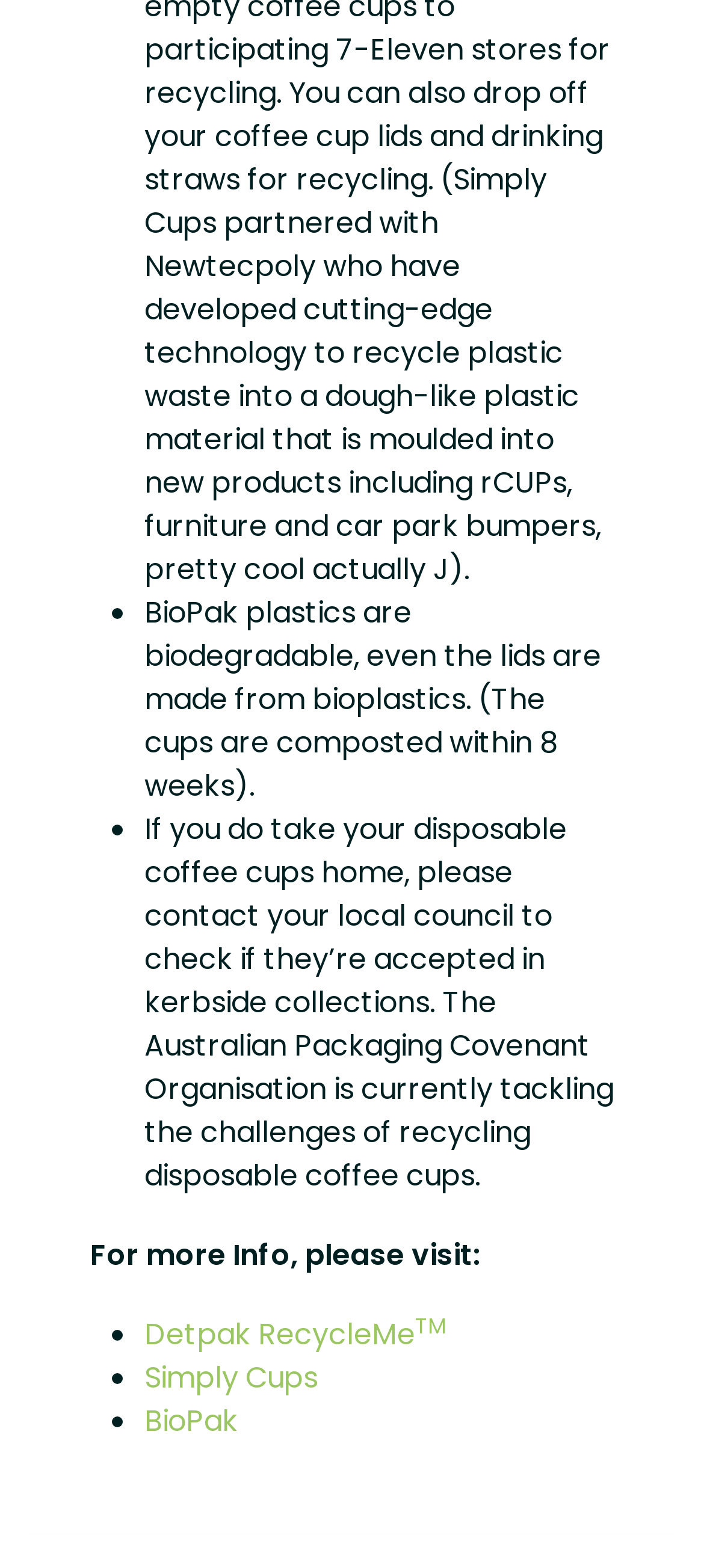What are BioPak plastics?
Can you provide an in-depth and detailed response to the question?

According to the webpage, BioPak plastics are biodegradable, even the lids are made from bioplastics, and the cups are composted within 8 weeks.